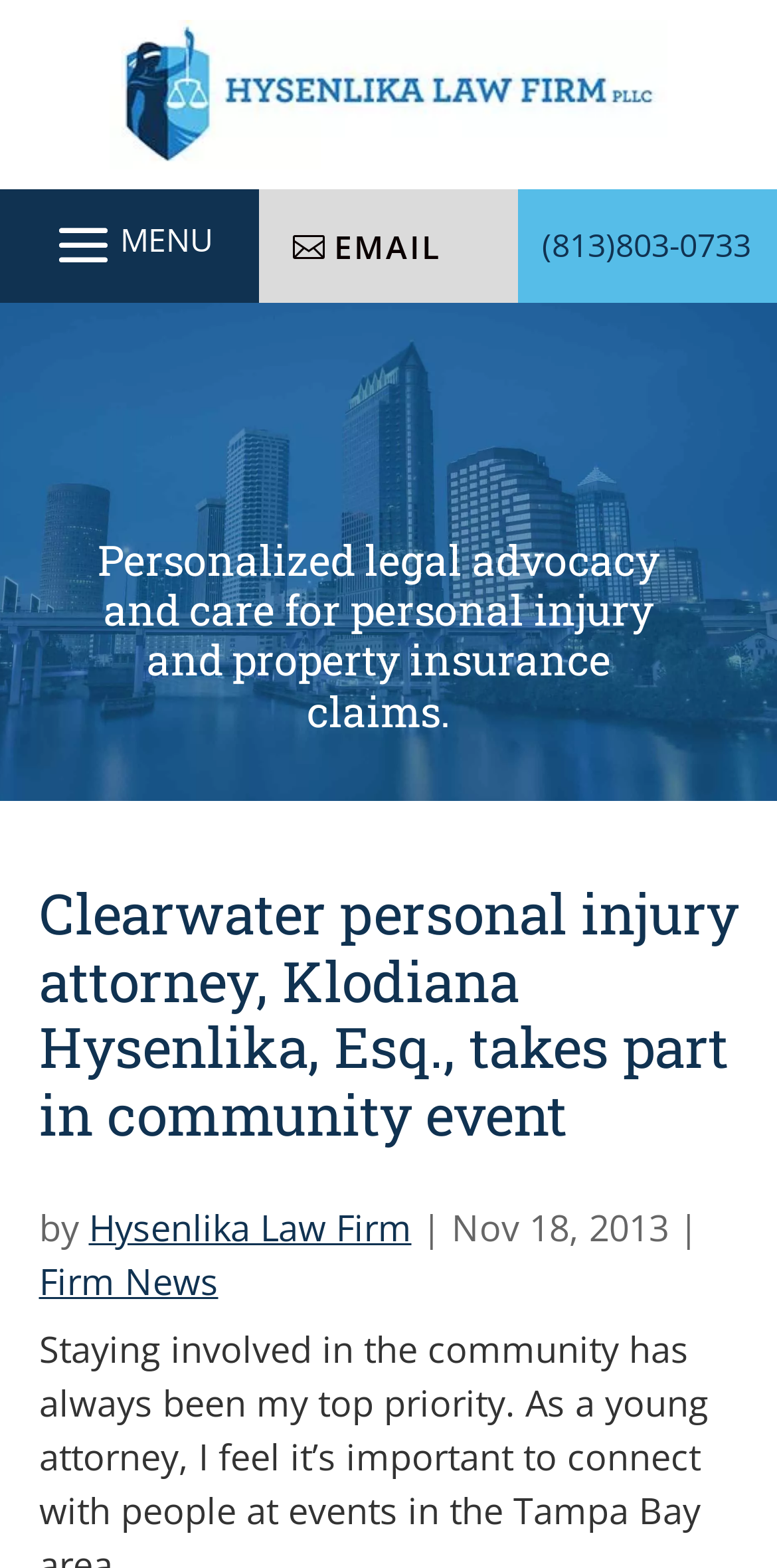Please answer the following question using a single word or phrase: What is the category of the news article?

Firm News